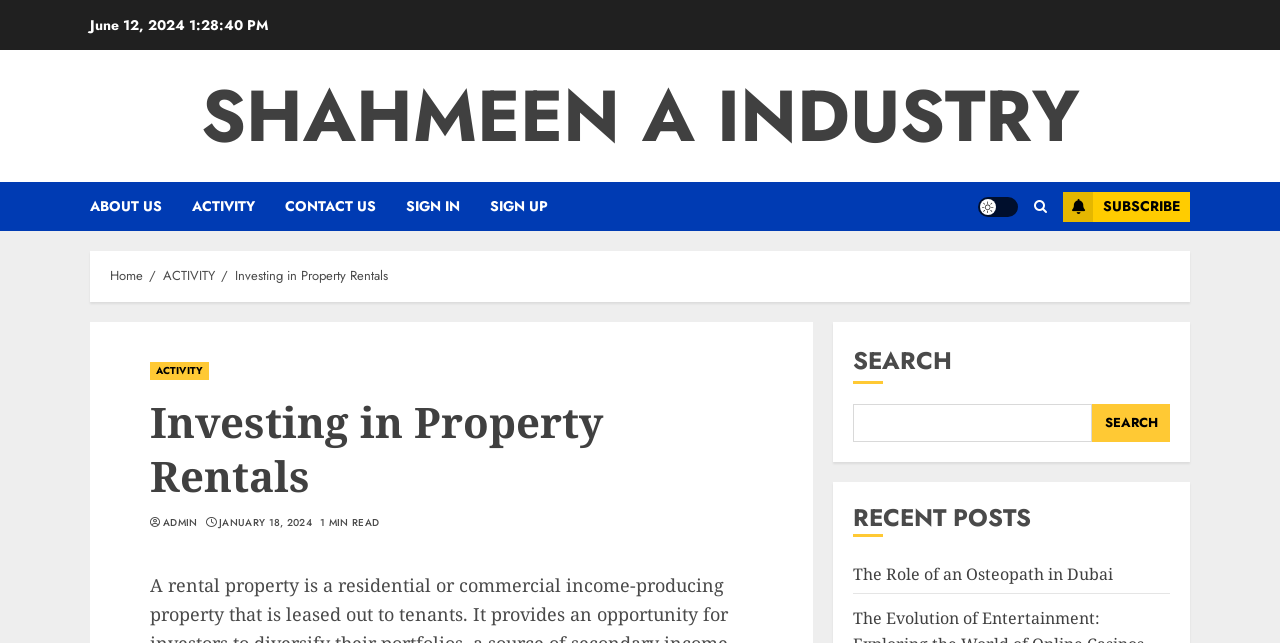Please determine the primary heading and provide its text.

Investing in Property Rentals